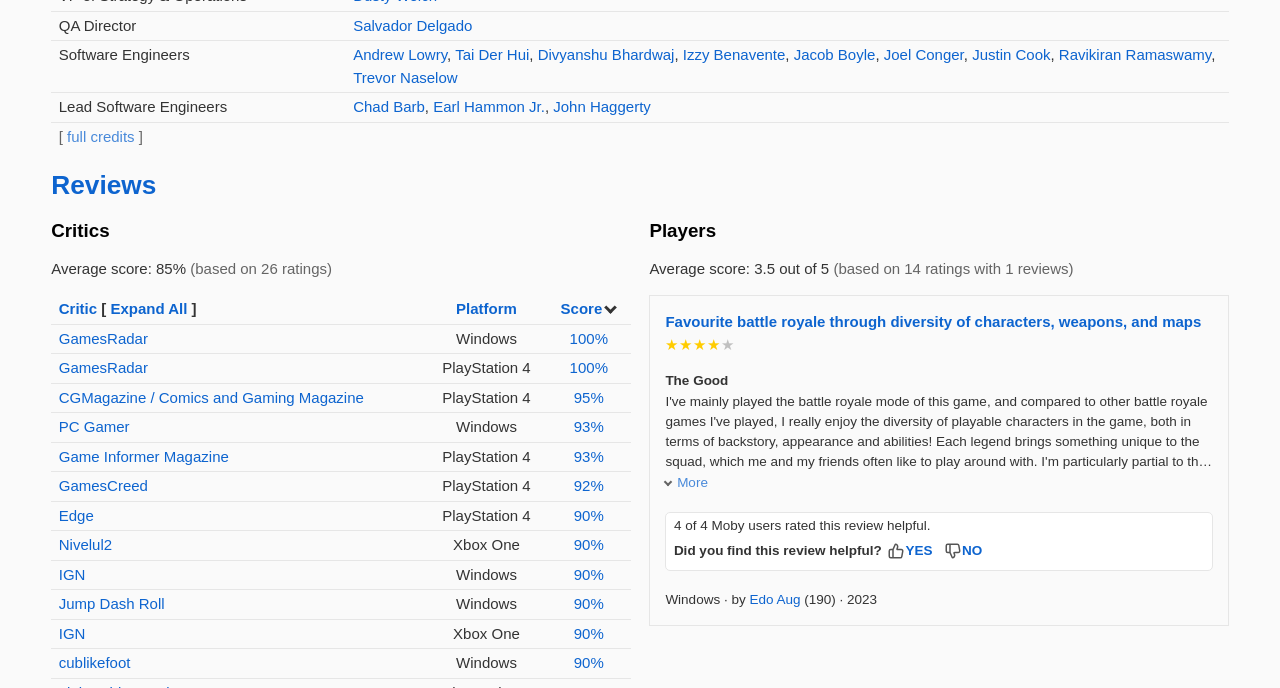Please specify the bounding box coordinates of the element that should be clicked to execute the given instruction: 'Check the score of GamesRadar'. Ensure the coordinates are four float numbers between 0 and 1, expressed as [left, top, right, bottom].

[0.445, 0.479, 0.475, 0.504]